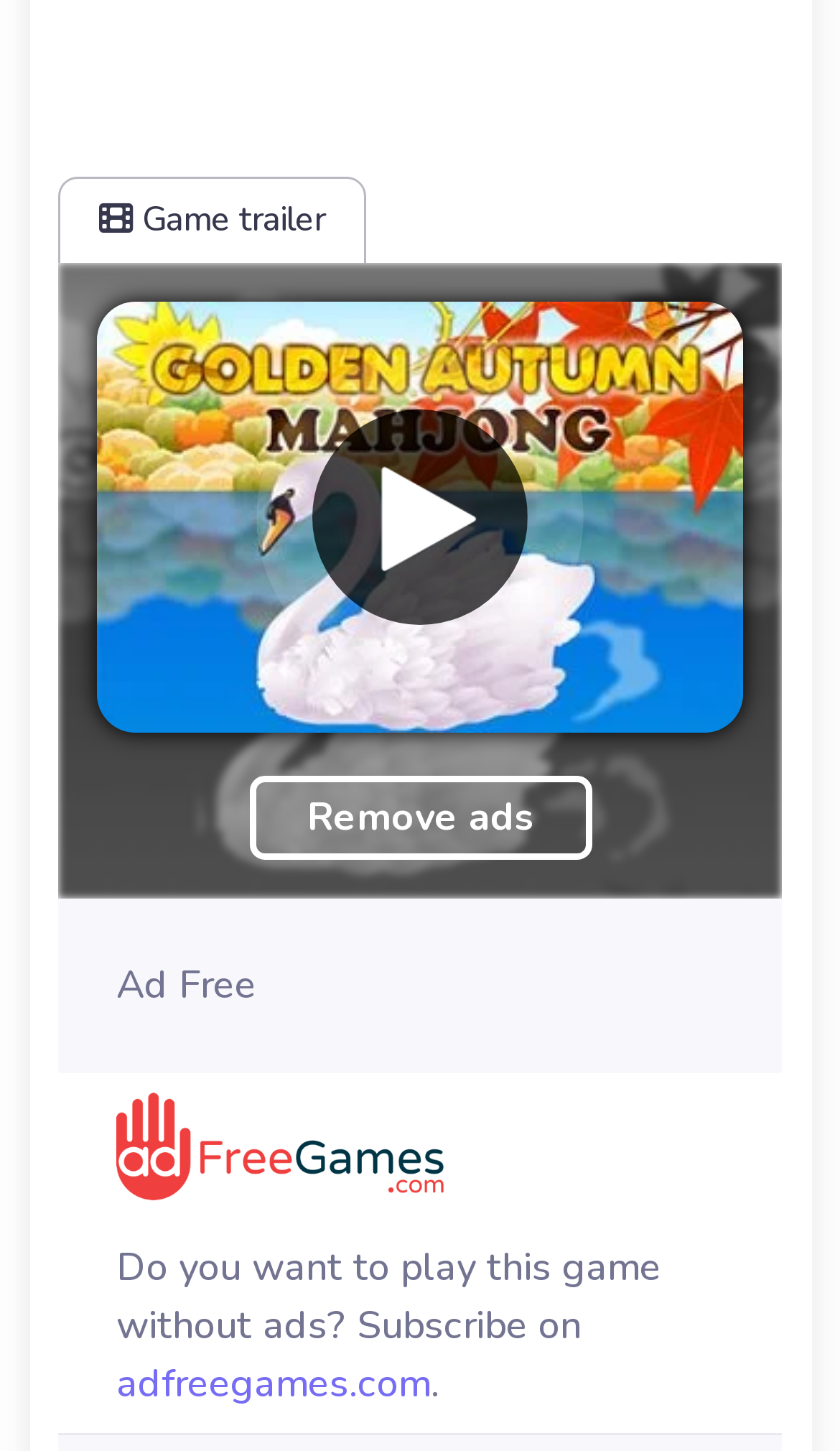Find the bounding box of the UI element described as: "adfreegames.com". The bounding box coordinates should be given as four float values between 0 and 1, i.e., [left, top, right, bottom].

[0.138, 0.935, 0.513, 0.971]